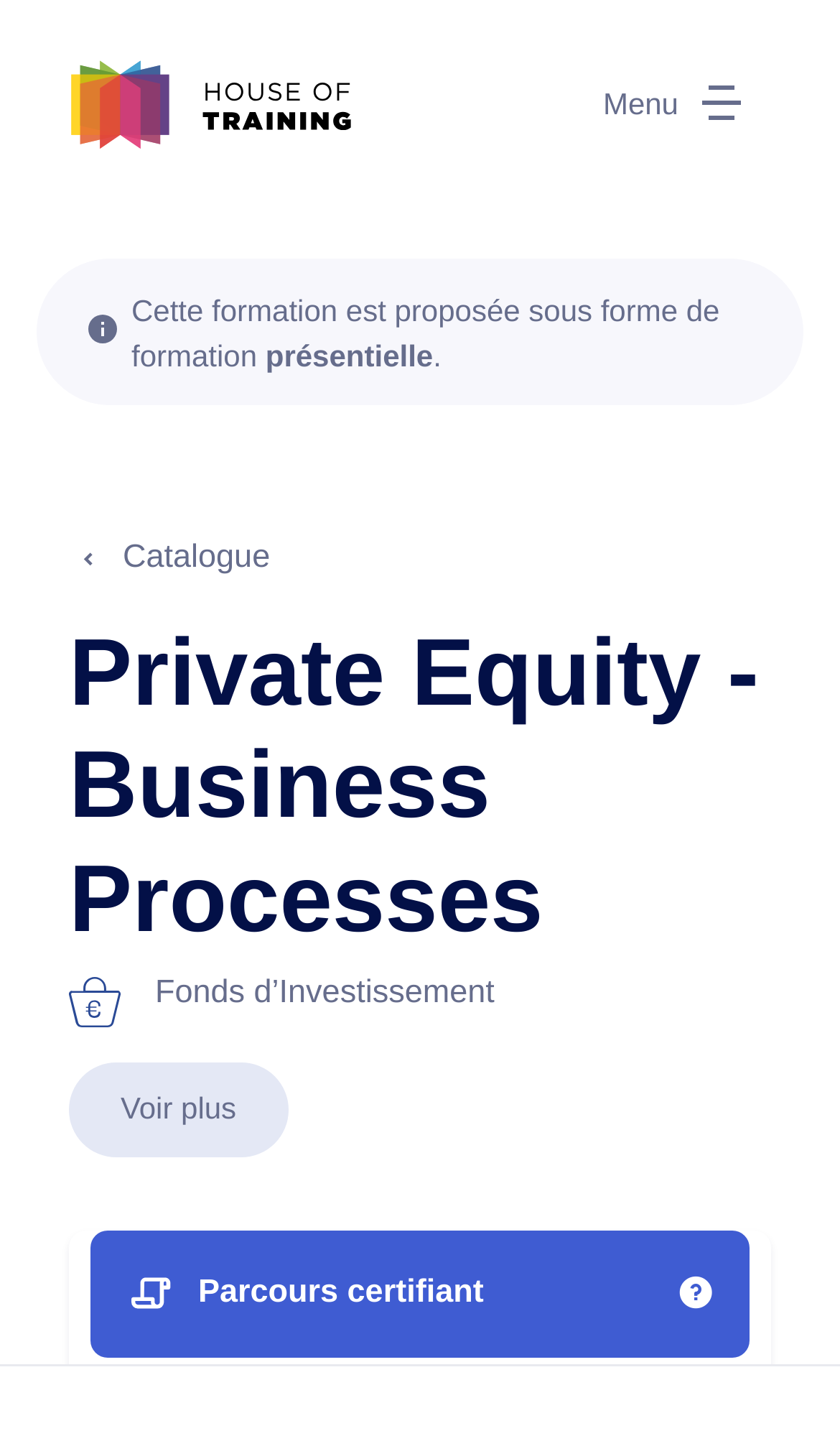What is the purpose of the 'Voir plus' link?
Please respond to the question with a detailed and informative answer.

The link 'Voir plus' is likely intended to allow users to see more information or content related to the topic.